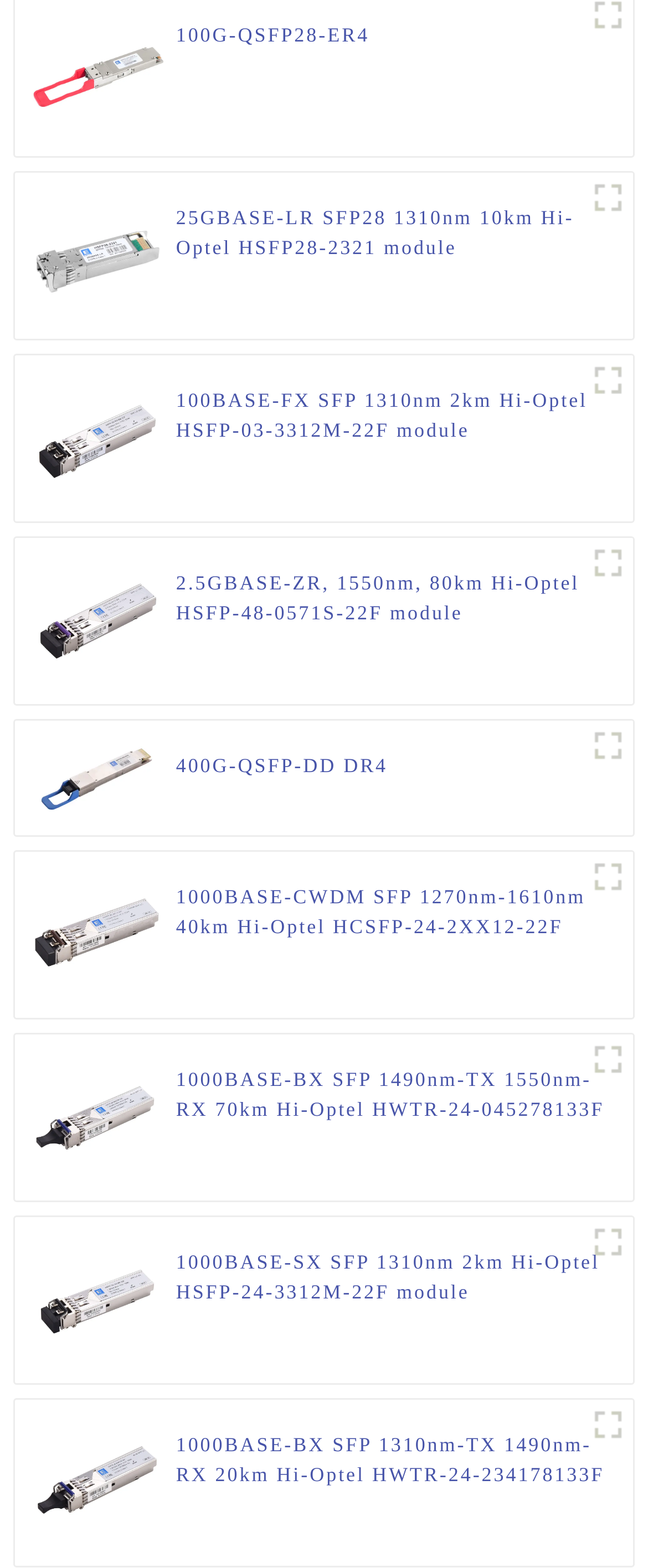Show the bounding box coordinates of the element that should be clicked to complete the task: "view the image of 25G SFP28 LR 10KM Hi-Optel HSFP28-2321 module".

[0.048, 0.12, 0.254, 0.205]